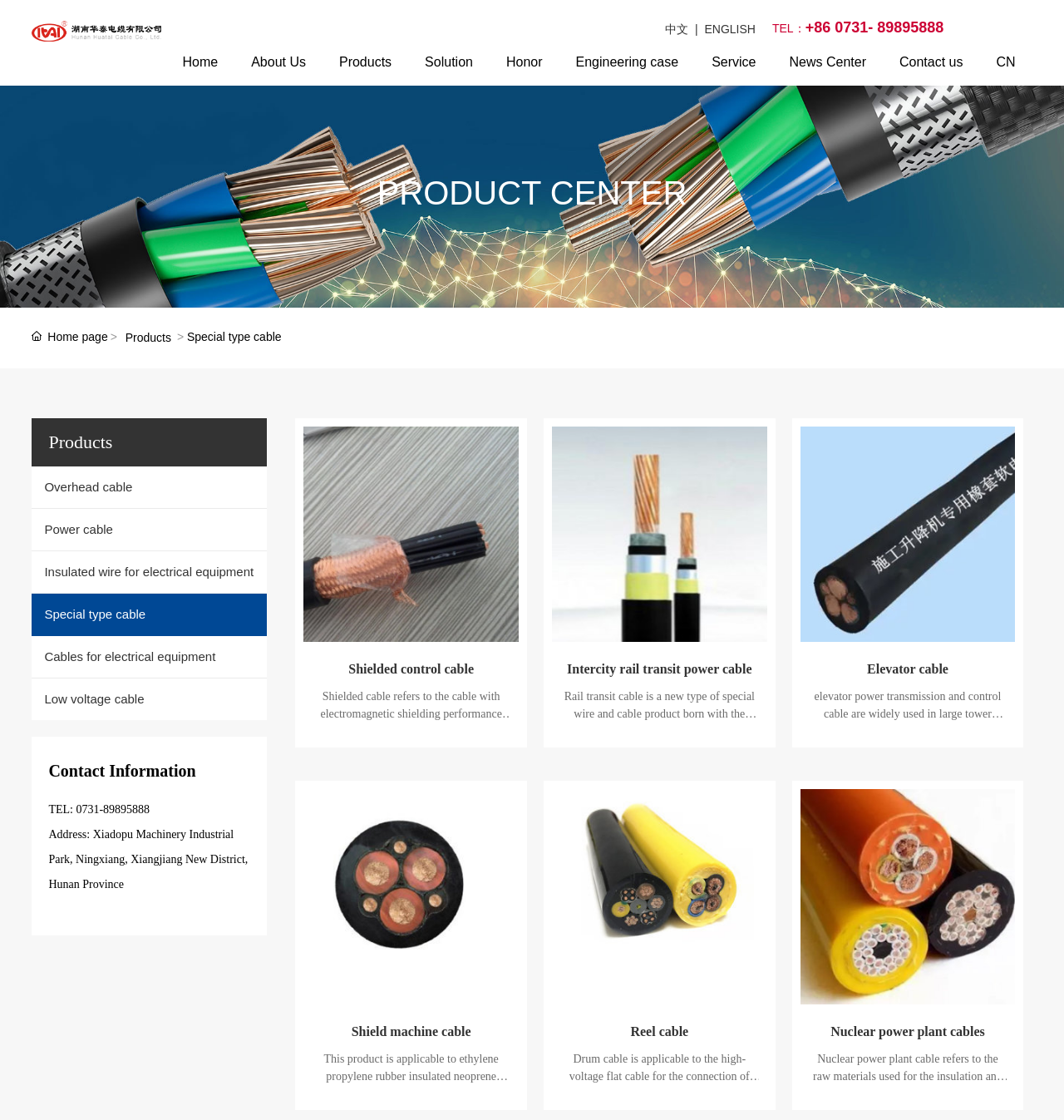Please specify the bounding box coordinates for the clickable region that will help you carry out the instruction: "Click the 'Contact us' link".

[0.845, 0.035, 0.905, 0.076]